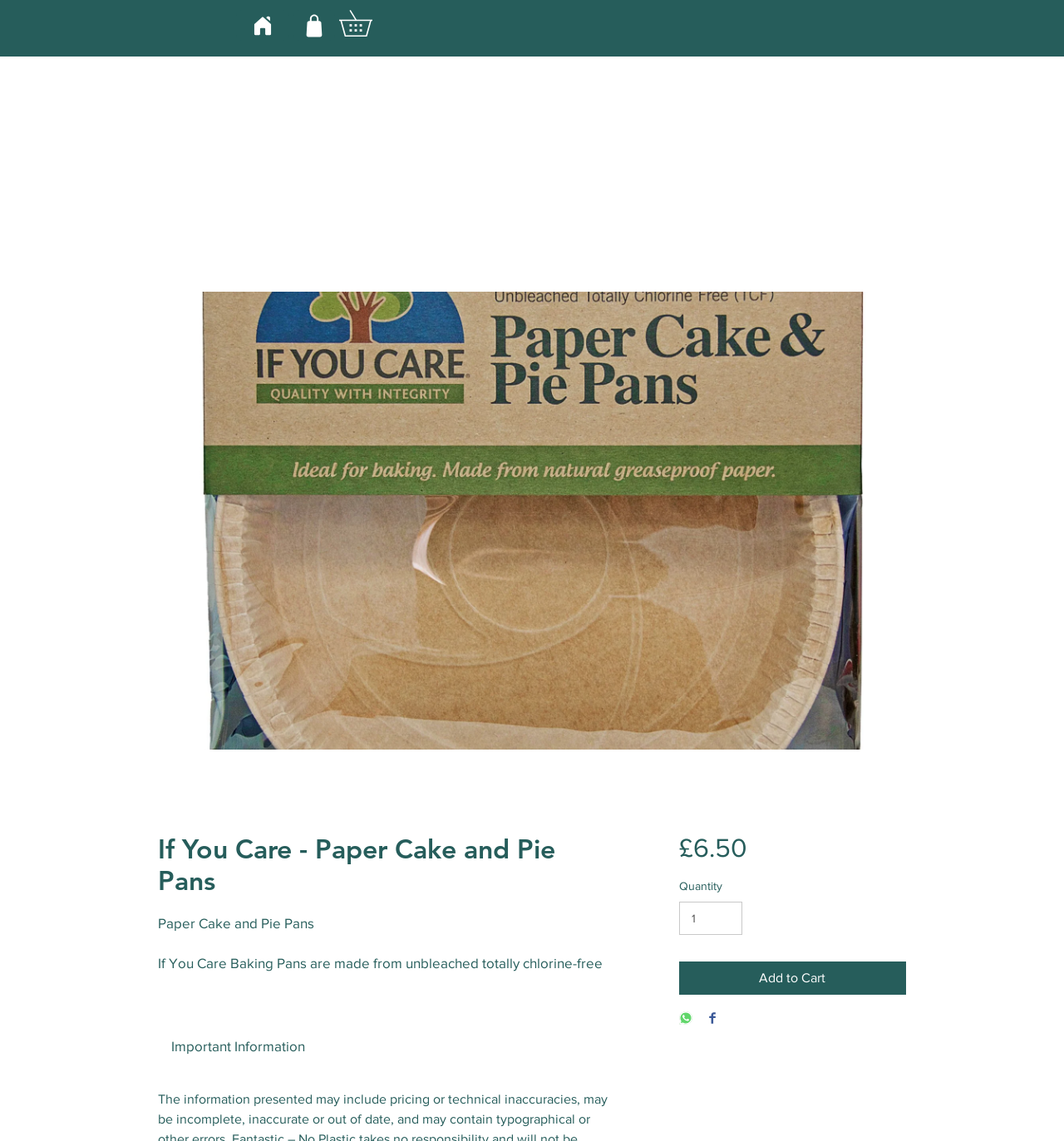What is the minimum quantity of paper cake and pie pans that can be purchased?
Please answer the question as detailed as possible based on the image.

I found the minimum quantity by looking at the spinbutton labeled 'Quantity', which has a minimum value of 1.